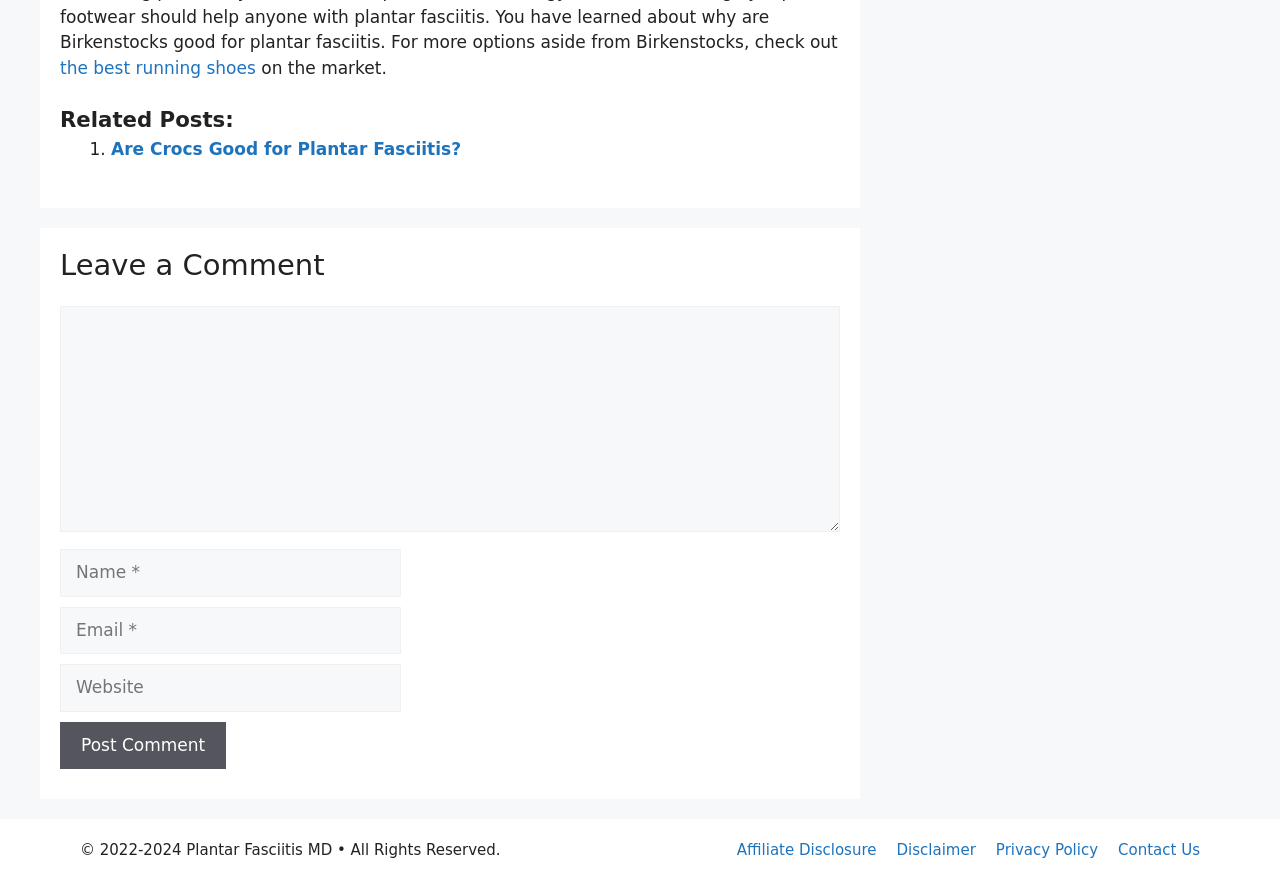Locate the bounding box coordinates of the clickable area needed to fulfill the instruction: "Read the 'Tips dan Trik Menang di Slot Gacor BTV4D' article".

None